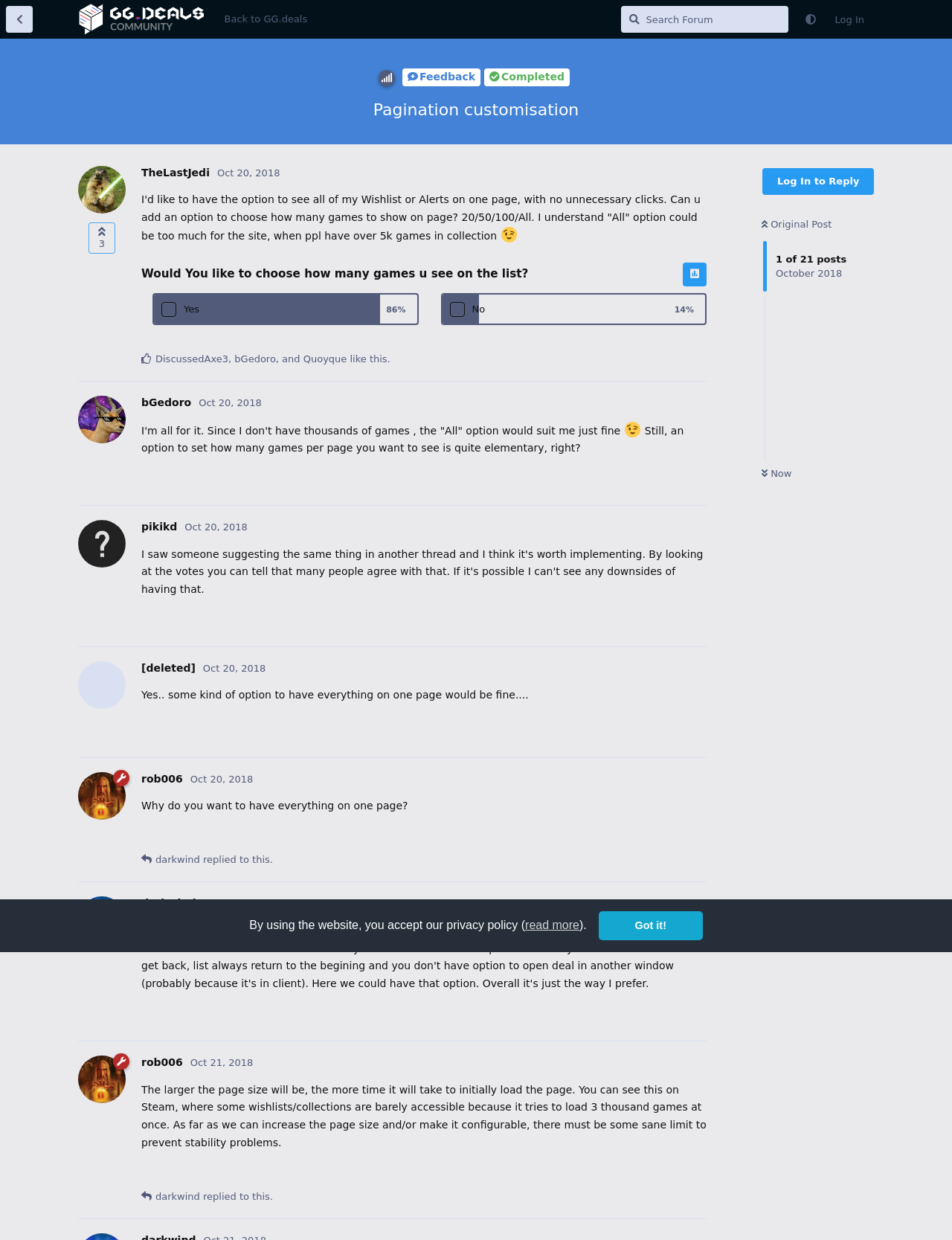Give a detailed account of the webpage, highlighting key information.

This webpage is a discussion forum where users can post and reply to topics. At the top of the page, there is a navigation bar with links to "Back to Discussion List", "GG.deals Community", "Back to GG.deals", and a search bar. On the right side of the navigation bar, there are buttons for logging in and a search icon.

Below the navigation bar, there is a header section with a poll and links to "Feedback" and "Completed" sections. The main topic of the page, "Pagination customisation", is displayed prominently in the header section.

The main content of the page is divided into multiple sections, each representing a post or reply from a user. Each section has a heading with the user's name and a timestamp, followed by the post content. The post content may include text, images, and buttons for upvoting or replying to the post.

There are four posts or replies on this page, each with a similar structure. The first post is from a user named "TheLastJedi" and includes a text description of the topic, an image, and buttons for upvoting and viewing voters. The subsequent posts are from users "DiscussedAxe3", "bGedoro", and "pikikd", each with their own text content and images.

At the bottom of each post, there are buttons for replying to the post and links to the users who have liked the post. There is also a section displaying the number of votes and the percentage of users who have voted "Yes" or "No" to the topic.

Overall, this webpage is a discussion forum where users can engage with each other on a specific topic, with features for posting, replying, upvoting, and viewing user information.